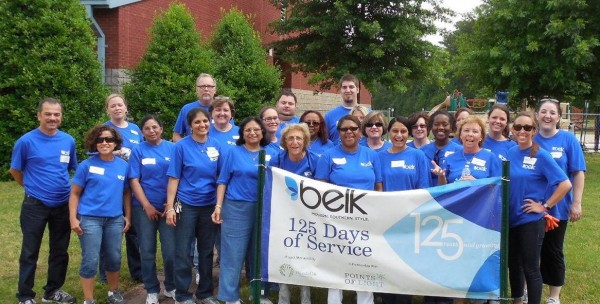Respond with a single word or short phrase to the following question: 
What is the color of the shirts worn by the volunteers?

Blue